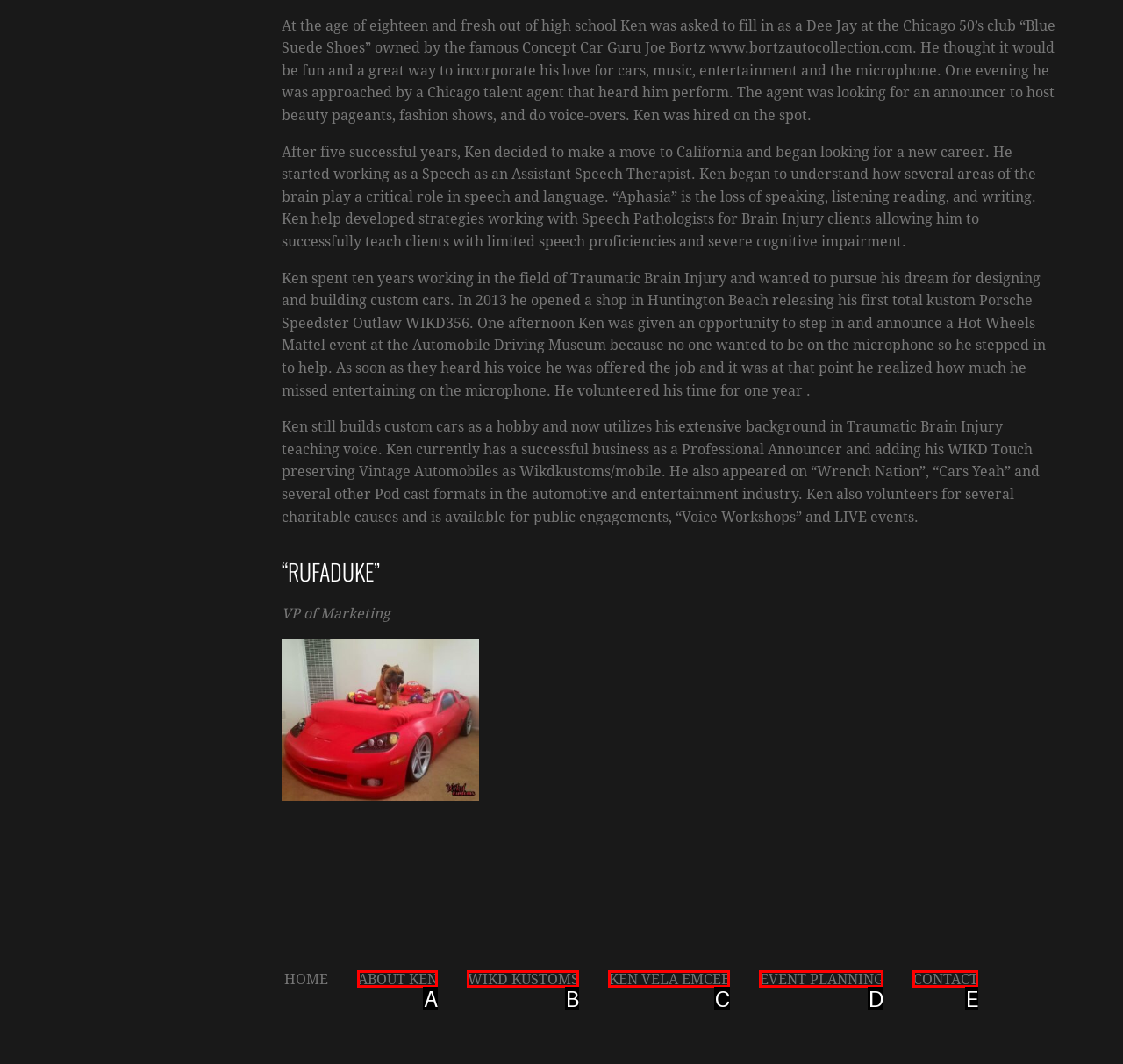Determine the HTML element that best aligns with the description: Kids TV History
Answer with the appropriate letter from the listed options.

None